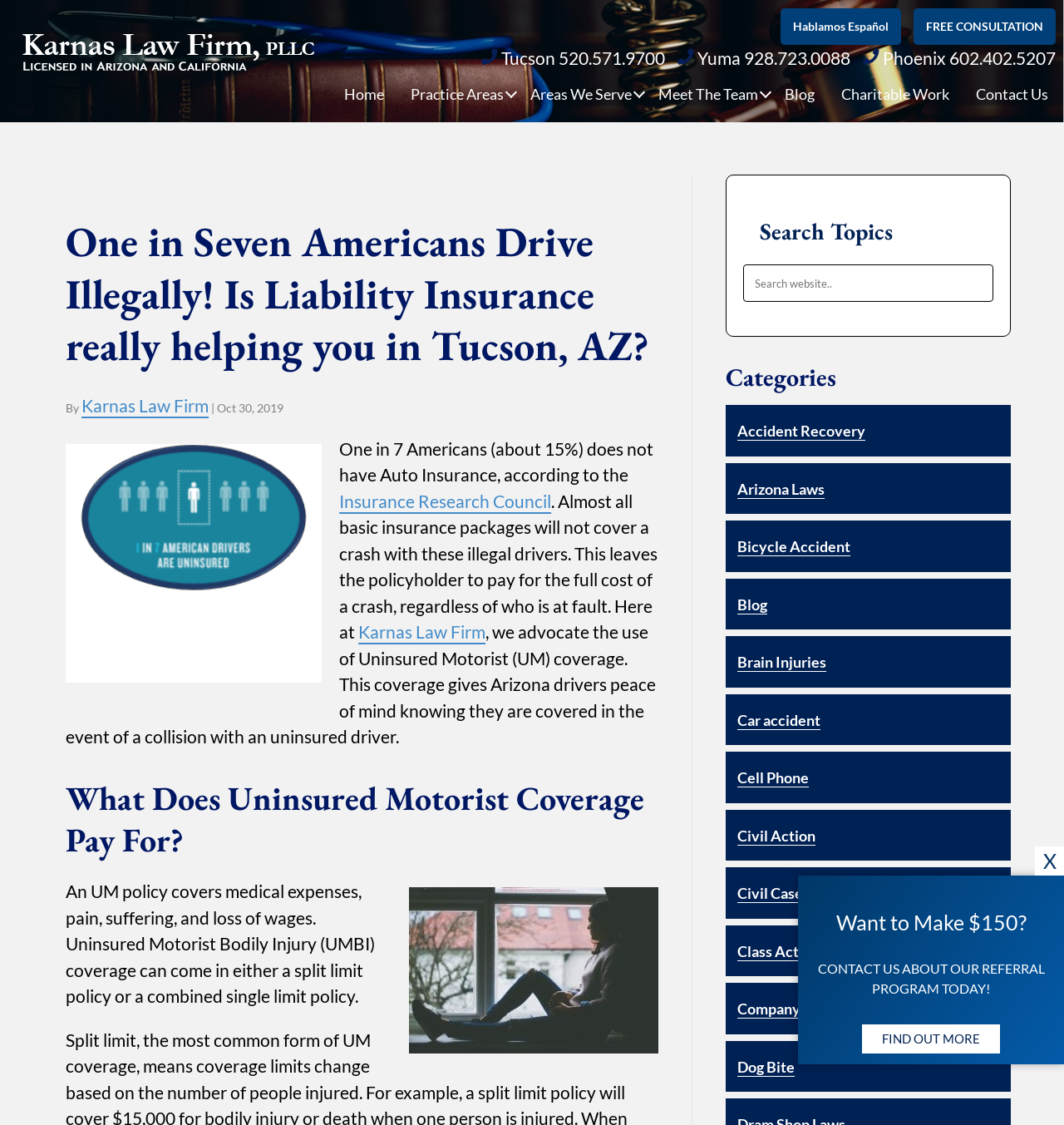Please determine the bounding box coordinates, formatted as (top-left x, top-left y, bottom-right x, bottom-right y), with all values as floating point numbers between 0 and 1. Identify the bounding box of the region described as: FREE CONSULTATION

[0.859, 0.007, 0.992, 0.04]